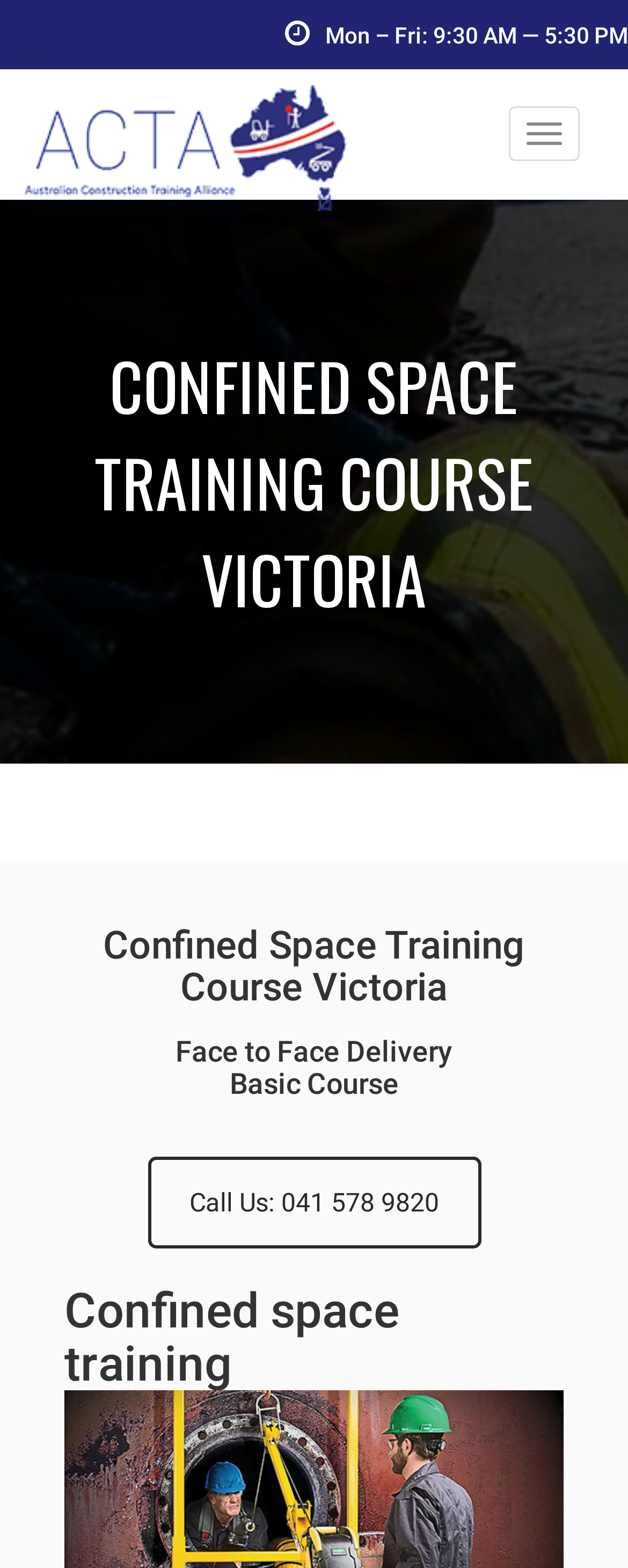Use the details in the image to answer the question thoroughly: 
What are the operating hours?

I found the operating hours by looking at the link element with the icon and text ' Mon – Fri: 9:30 AM — 5:30 PM' which is located at the top of the page.